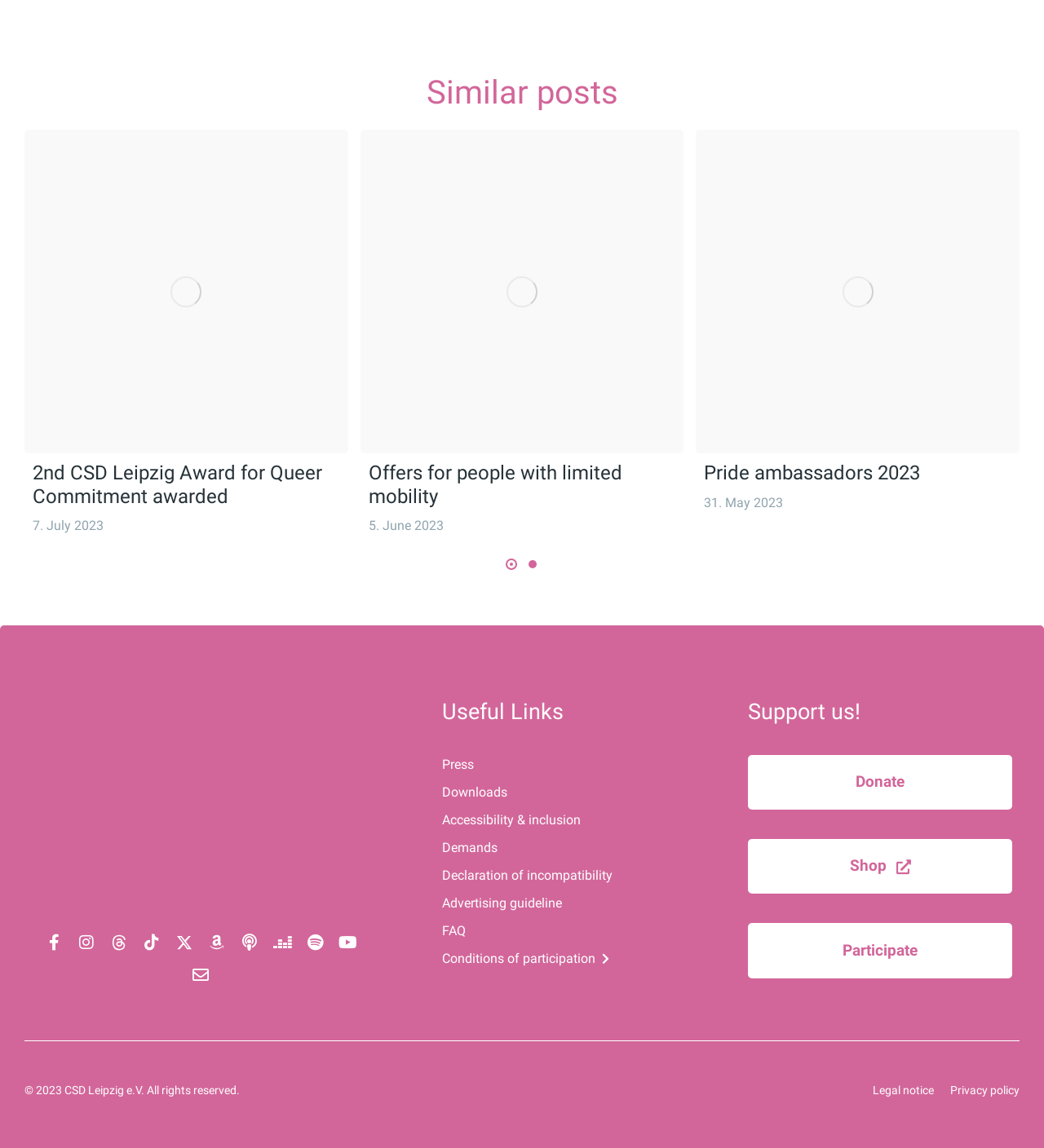Bounding box coordinates are given in the format (top-left x, top-left y, bottom-right x, bottom-right y). All values should be floating point numbers between 0 and 1. Provide the bounding box coordinate for the UI element described as: title="Follow us on X (Twitter)"

[0.161, 0.806, 0.192, 0.835]